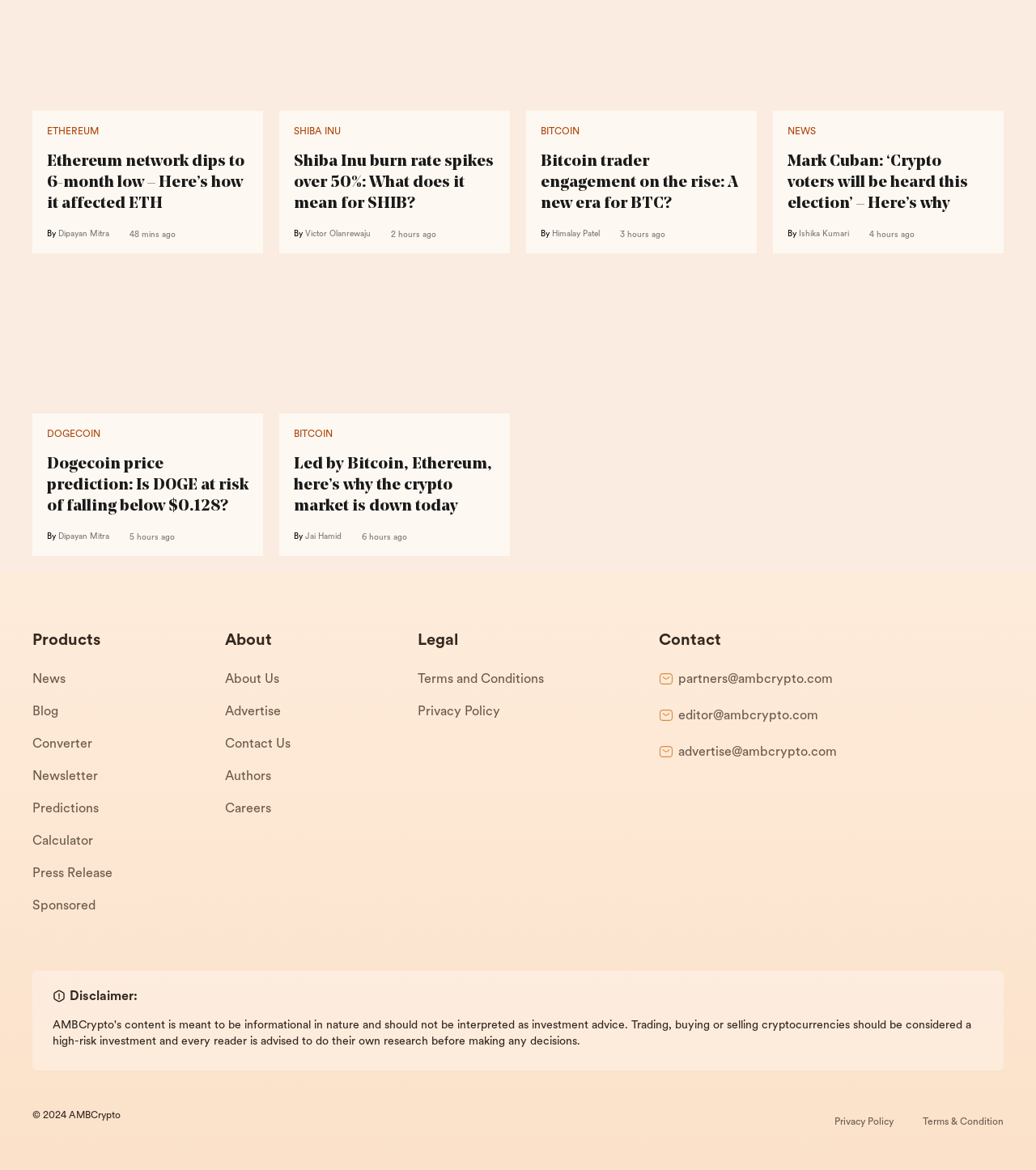Specify the bounding box coordinates of the element's area that should be clicked to execute the given instruction: "Read the news about Shiba Inu burn rate". The coordinates should be four float numbers between 0 and 1, i.e., [left, top, right, bottom].

[0.284, 0.129, 0.478, 0.183]